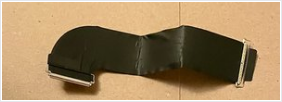Why is the DisplayPort cable important for iMac users? From the image, respond with a single word or brief phrase.

For connectivity and functionality